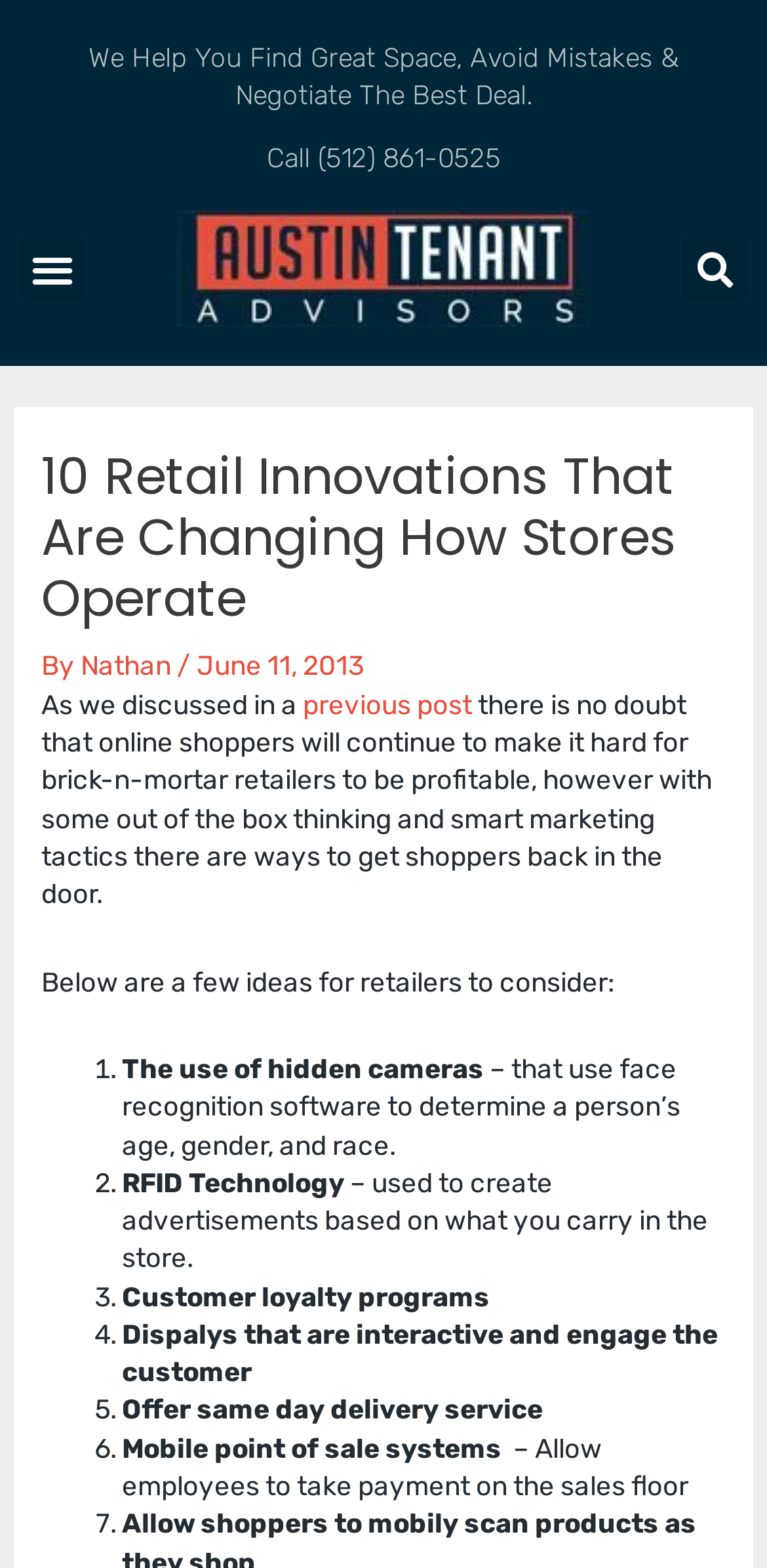From the details in the image, provide a thorough response to the question: How many retail innovations are discussed in the article?

I found the number of retail innovations by looking at the main heading of the webpage which states '10 Retail Innovations That Are Changing How Stores Operate'.